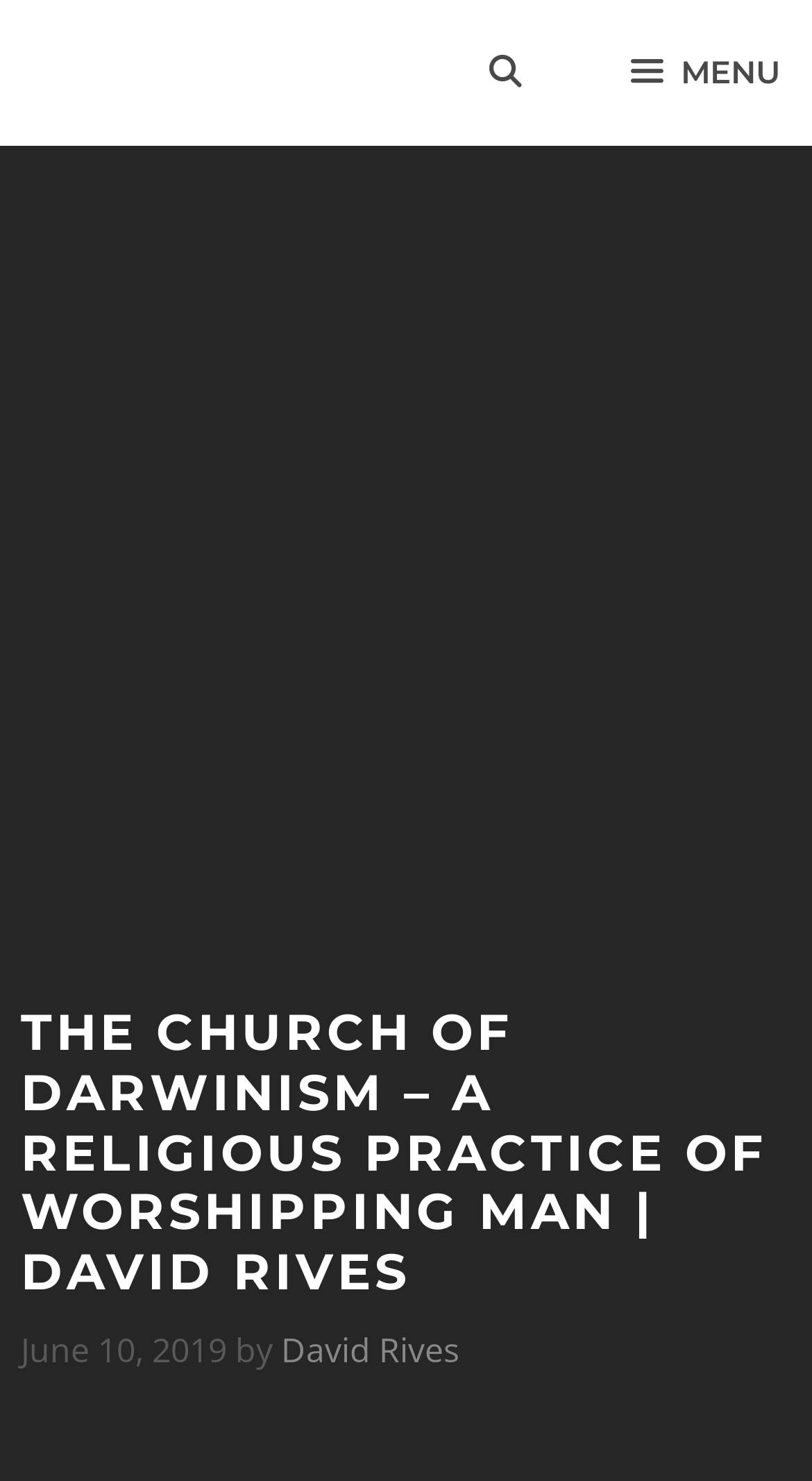Respond with a single word or phrase to the following question: When was the article published?

June 10, 2019